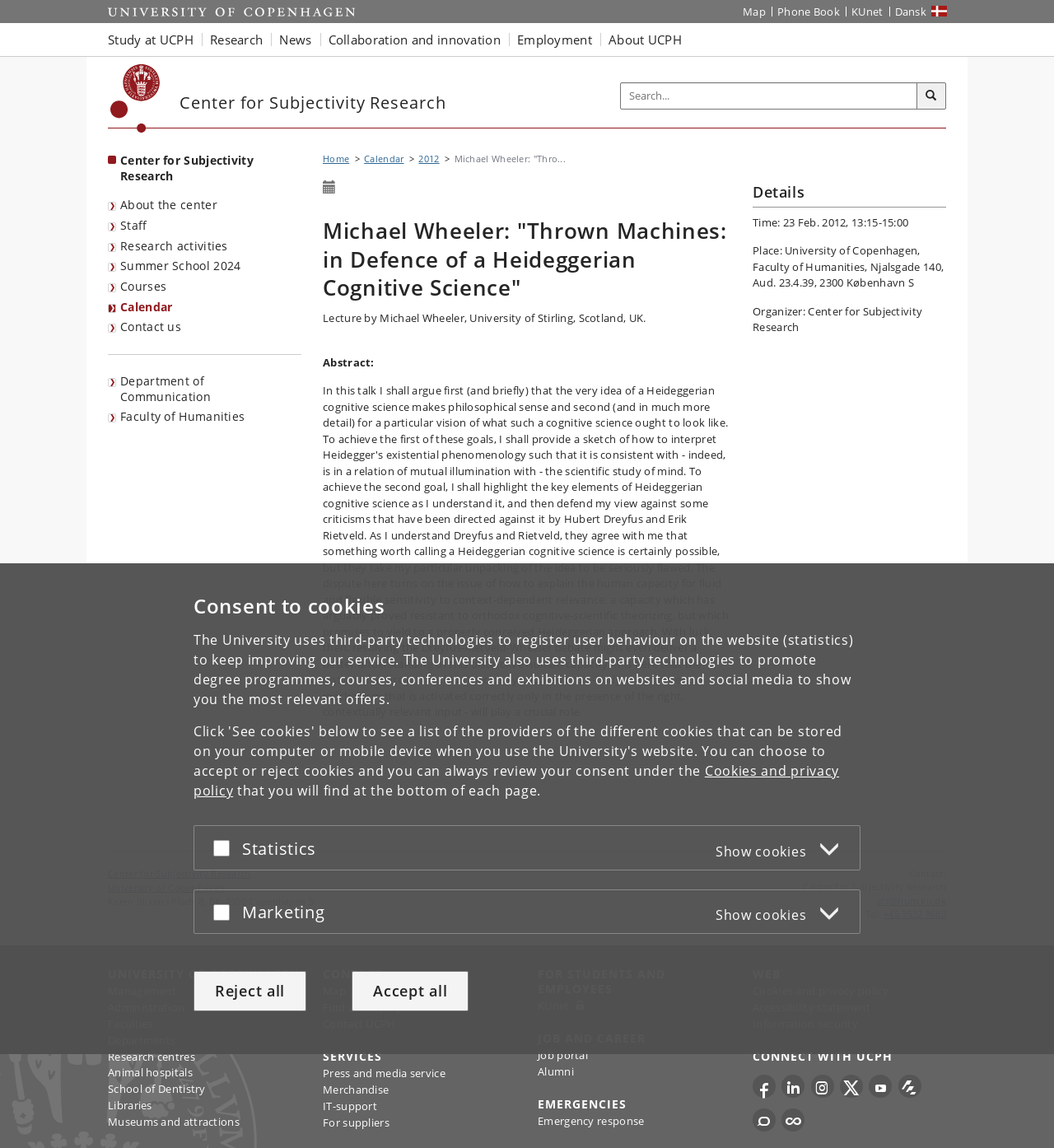Identify the bounding box coordinates of the clickable section necessary to follow the following instruction: "Go to the University of Copenhagen frontpage". The coordinates should be presented as four float numbers from 0 to 1, i.e., [left, top, right, bottom].

[0.102, 0.768, 0.213, 0.778]